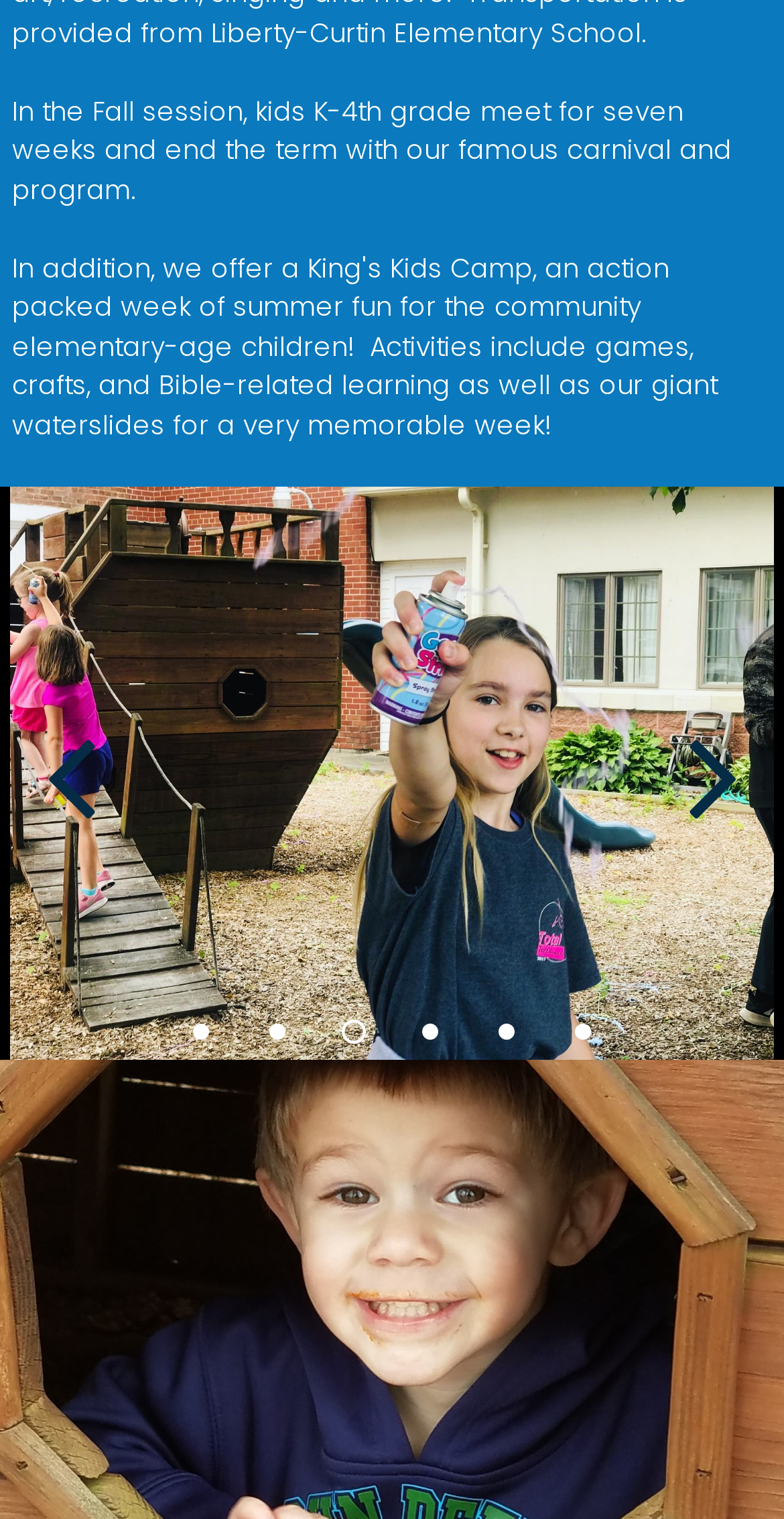Please determine the bounding box coordinates of the area that needs to be clicked to complete this task: 'go to previous page'. The coordinates must be four float numbers between 0 and 1, formatted as [left, top, right, bottom].

[0.013, 0.47, 0.167, 0.549]